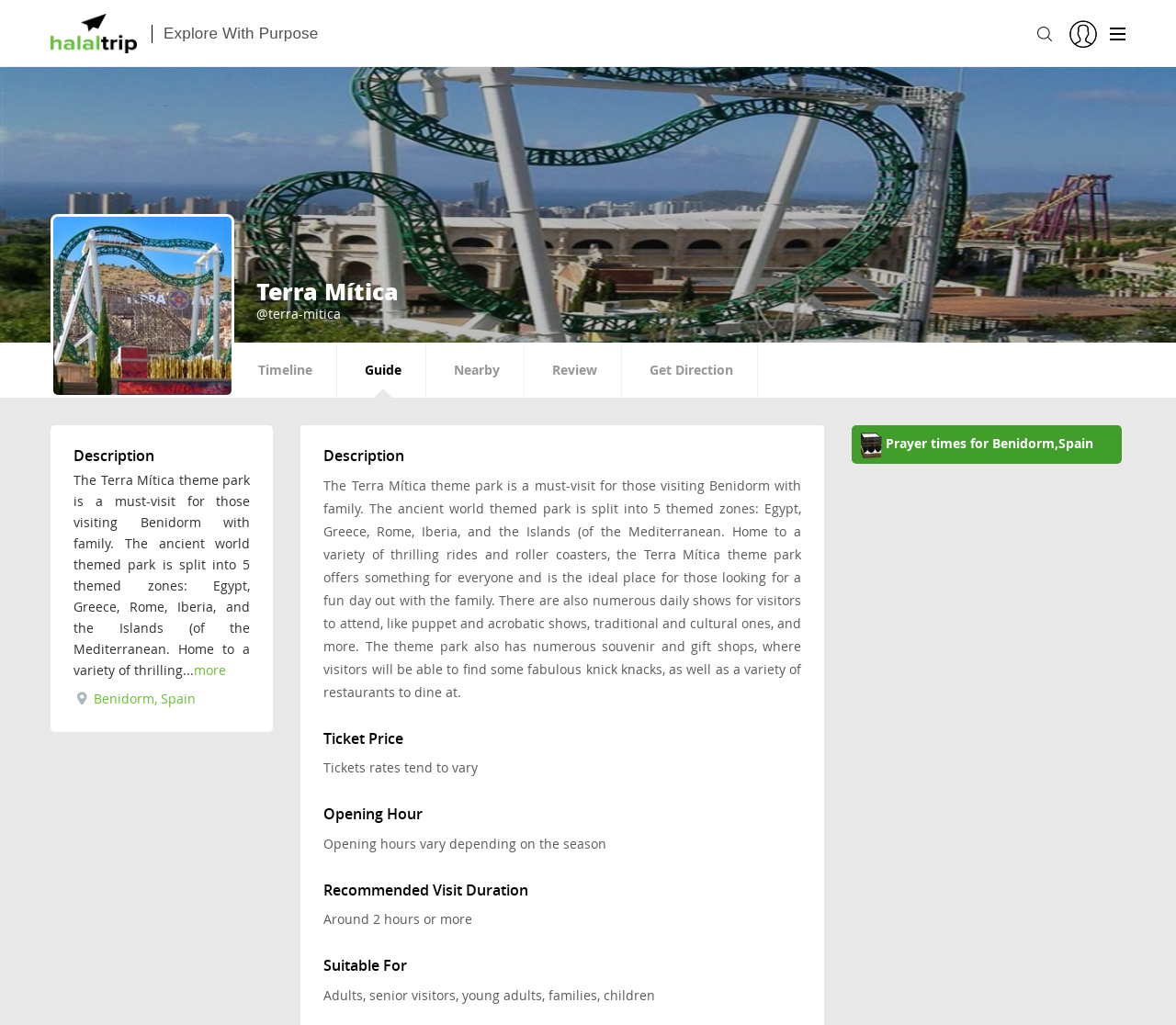Identify the bounding box coordinates for the element you need to click to achieve the following task: "Click the HalalTrip logo". The coordinates must be four float values ranging from 0 to 1, formatted as [left, top, right, bottom].

[0.043, 0.024, 0.116, 0.039]